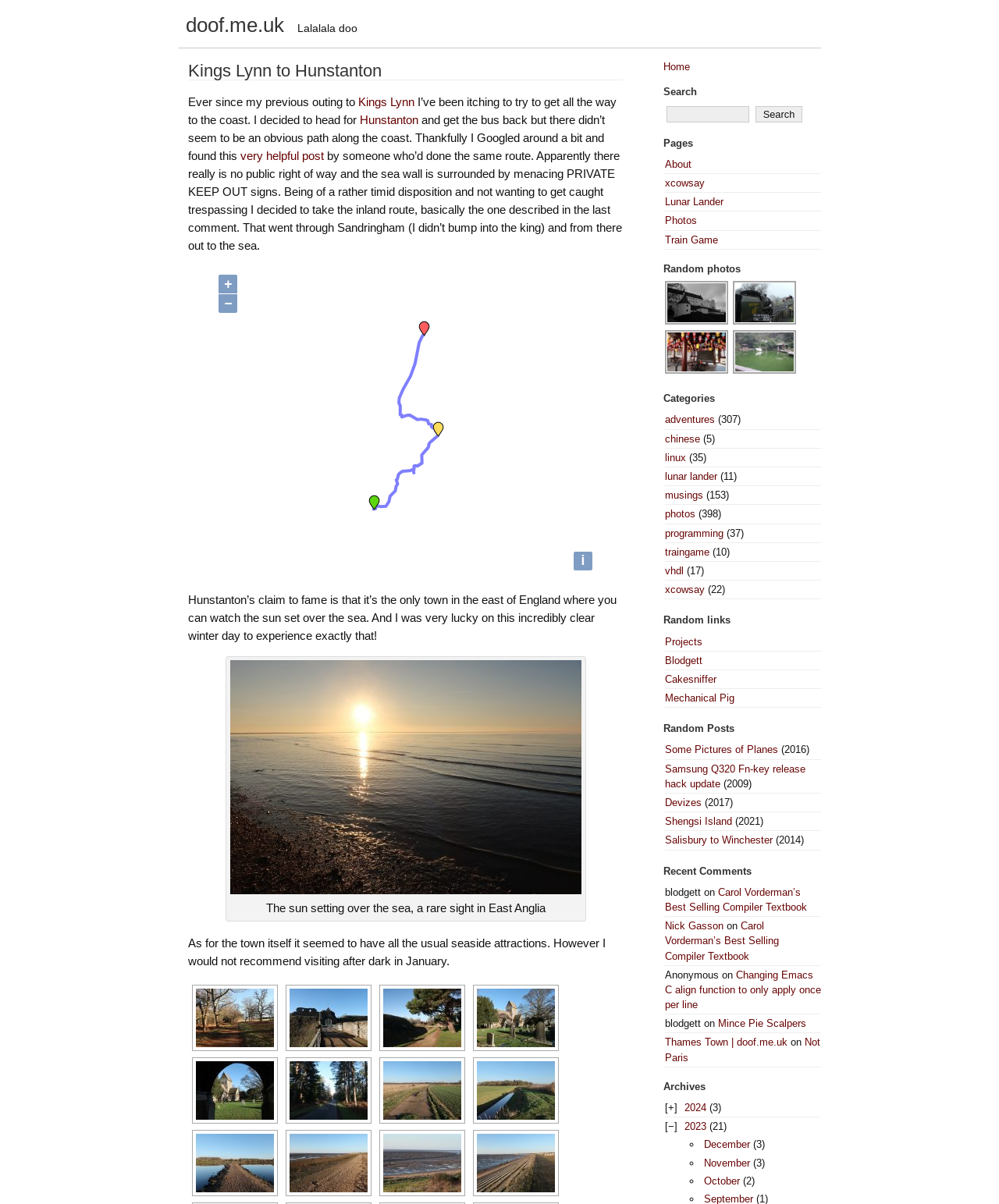Please identify the bounding box coordinates of the element I should click to complete this instruction: 'Search for something'. The coordinates should be given as four float numbers between 0 and 1, like this: [left, top, right, bottom].

[0.667, 0.088, 0.75, 0.101]